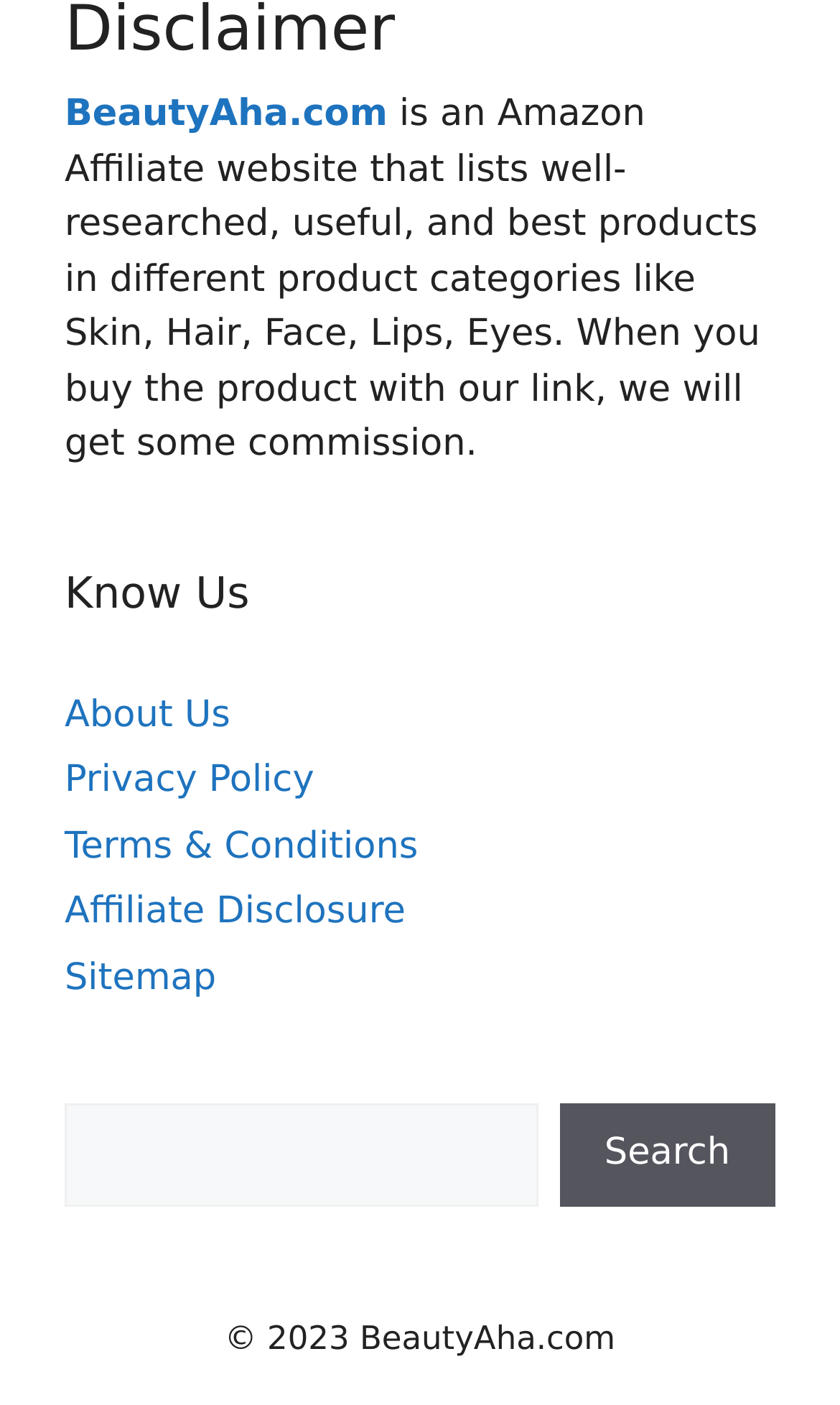Using the details in the image, give a detailed response to the question below:
What is the function of the search box?

The search box, accompanied by a 'Search' button, allows users to search for products on the website, as indicated by the StaticText element with the text 'Search' and the searchbox element.